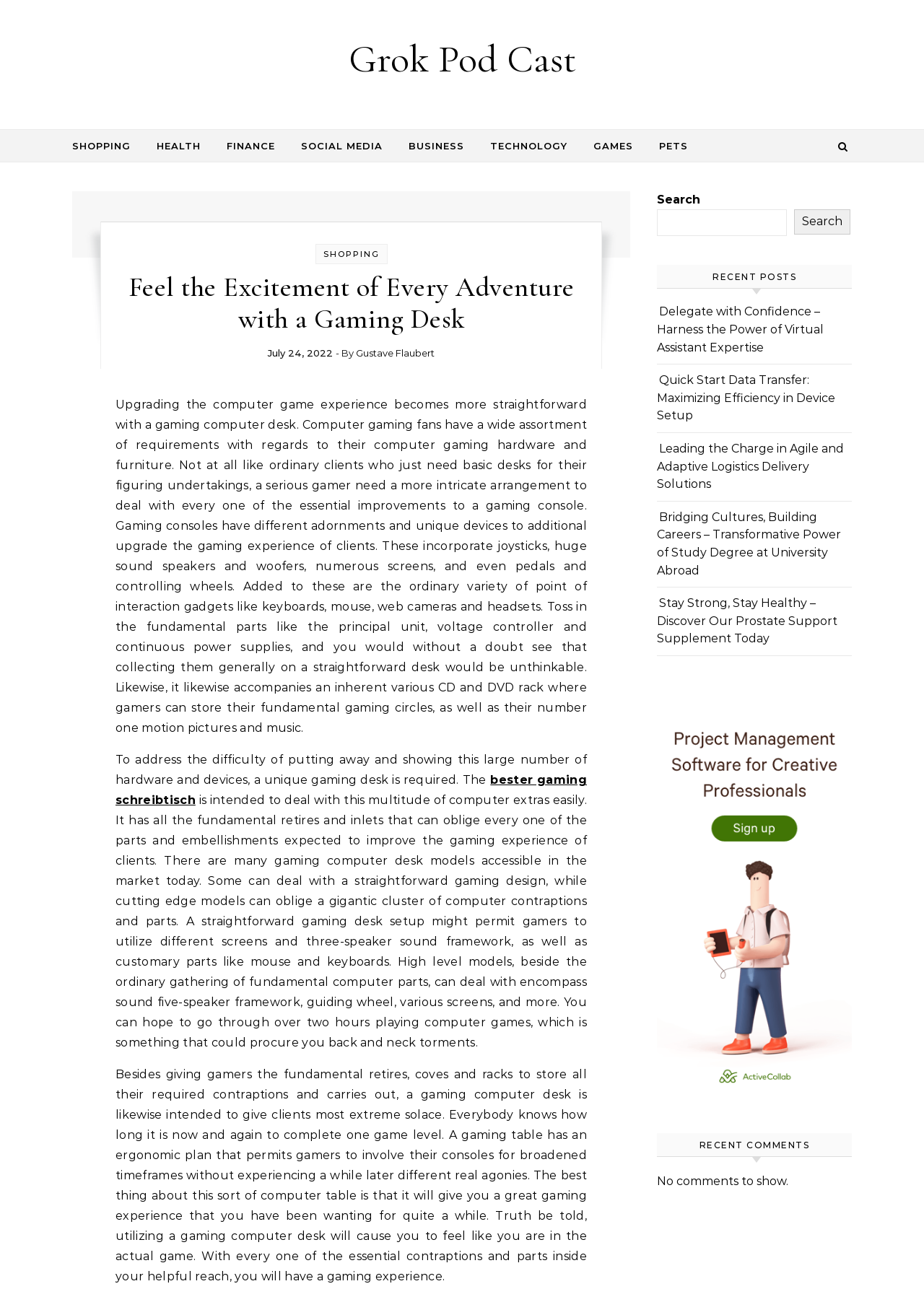What is the date of this blog post?
Using the image as a reference, answer the question in detail.

The date of the blog post is mentioned in the text as 'July 24, 2022', which suggests that the article was published on this specific date.